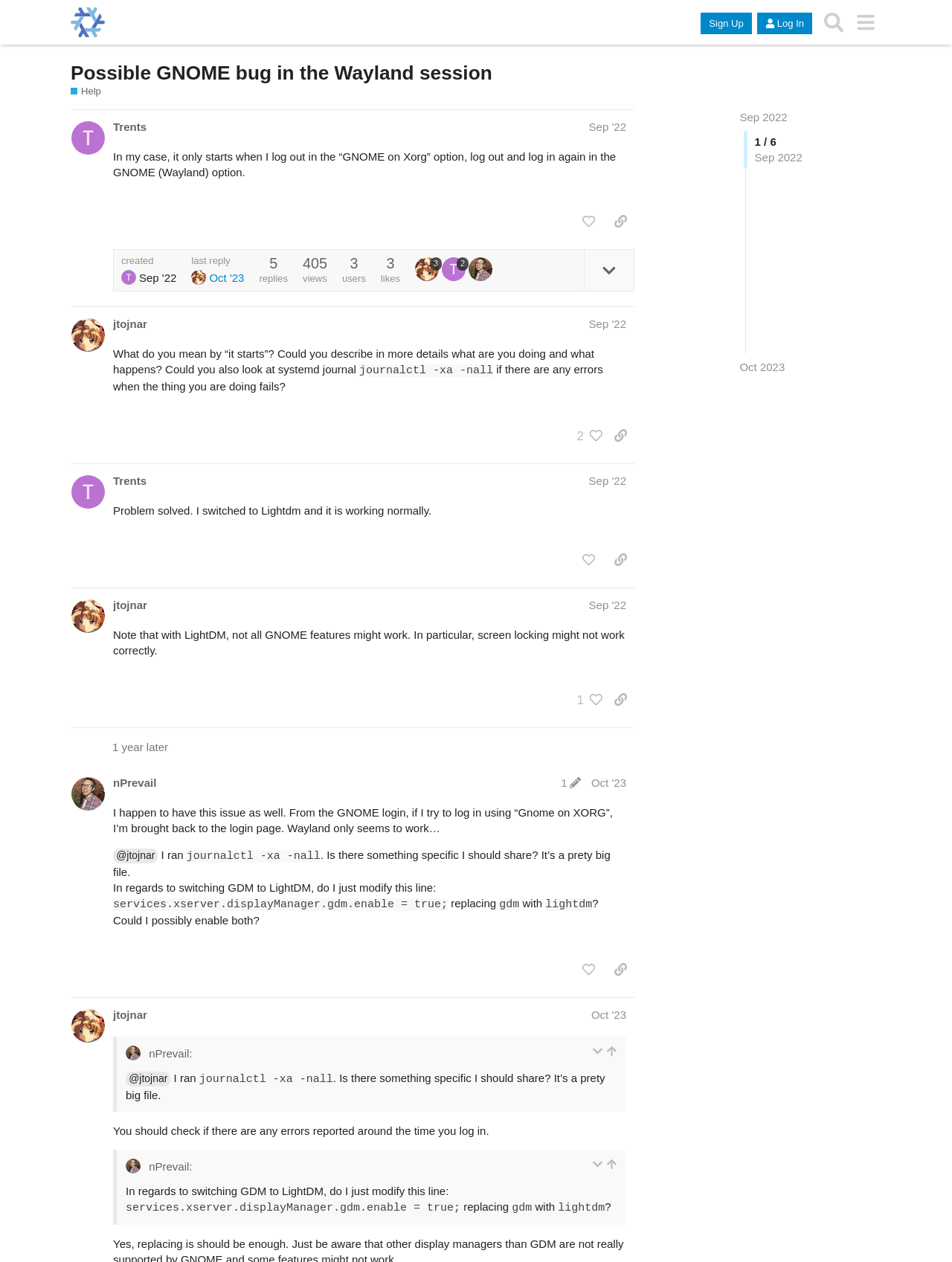Use a single word or phrase to answer the question: How many posts are there in this topic?

5